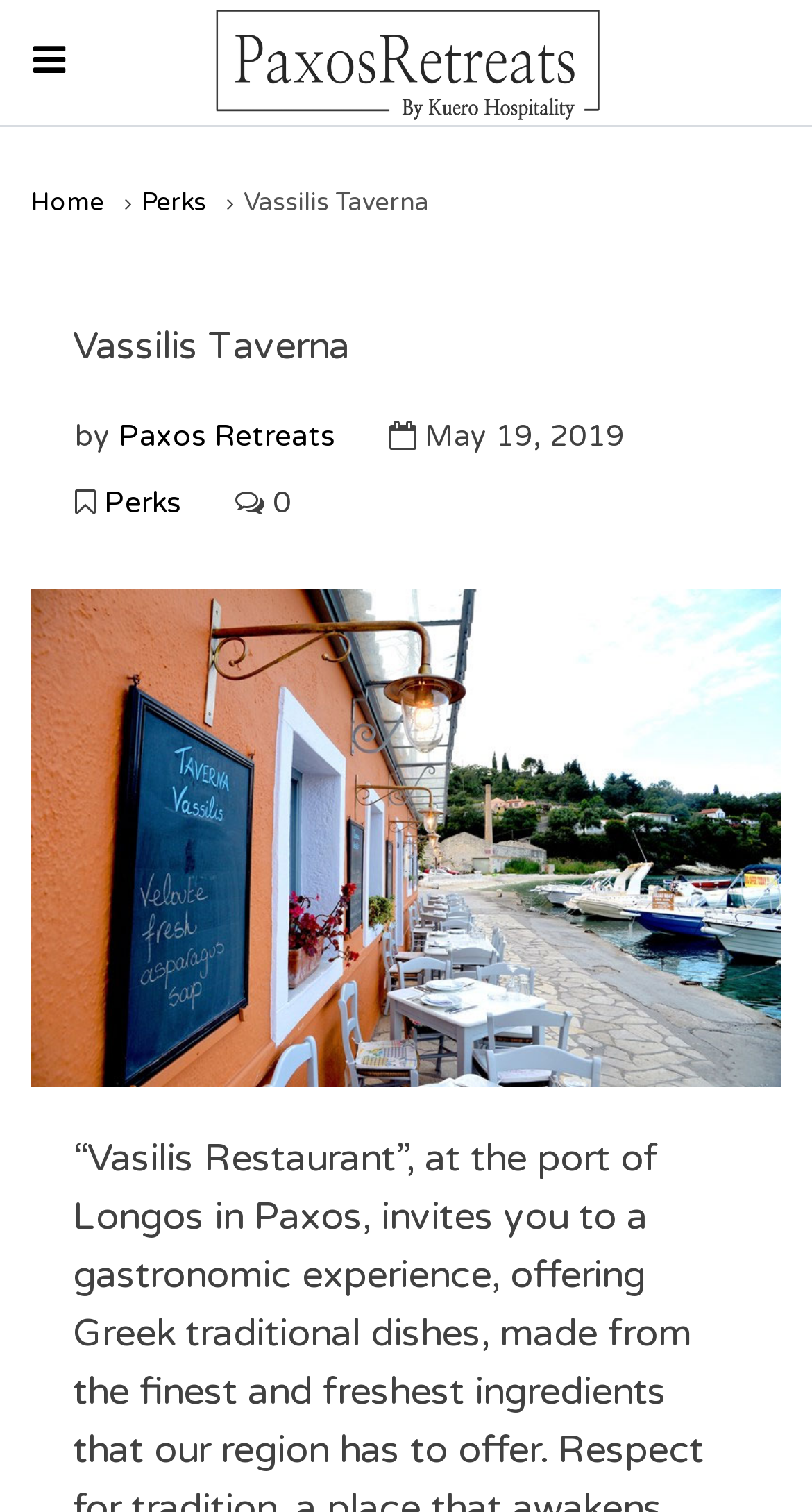What is the location of the restaurant?
Use the screenshot to answer the question with a single word or phrase.

Paxos